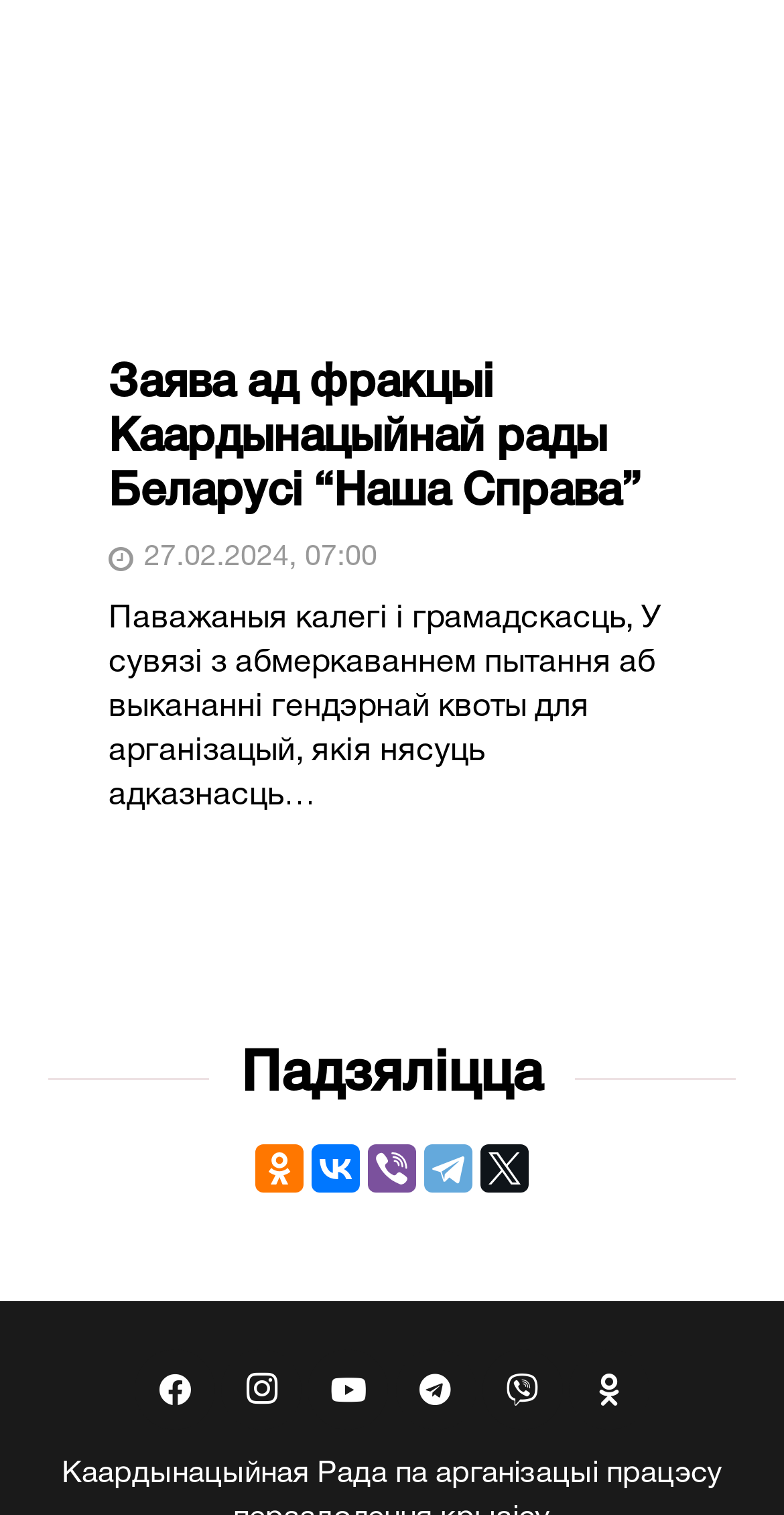Please identify the bounding box coordinates of the region to click in order to complete the given instruction: "Check the time of the statement". The coordinates should be four float numbers between 0 and 1, i.e., [left, top, right, bottom].

[0.184, 0.36, 0.481, 0.377]